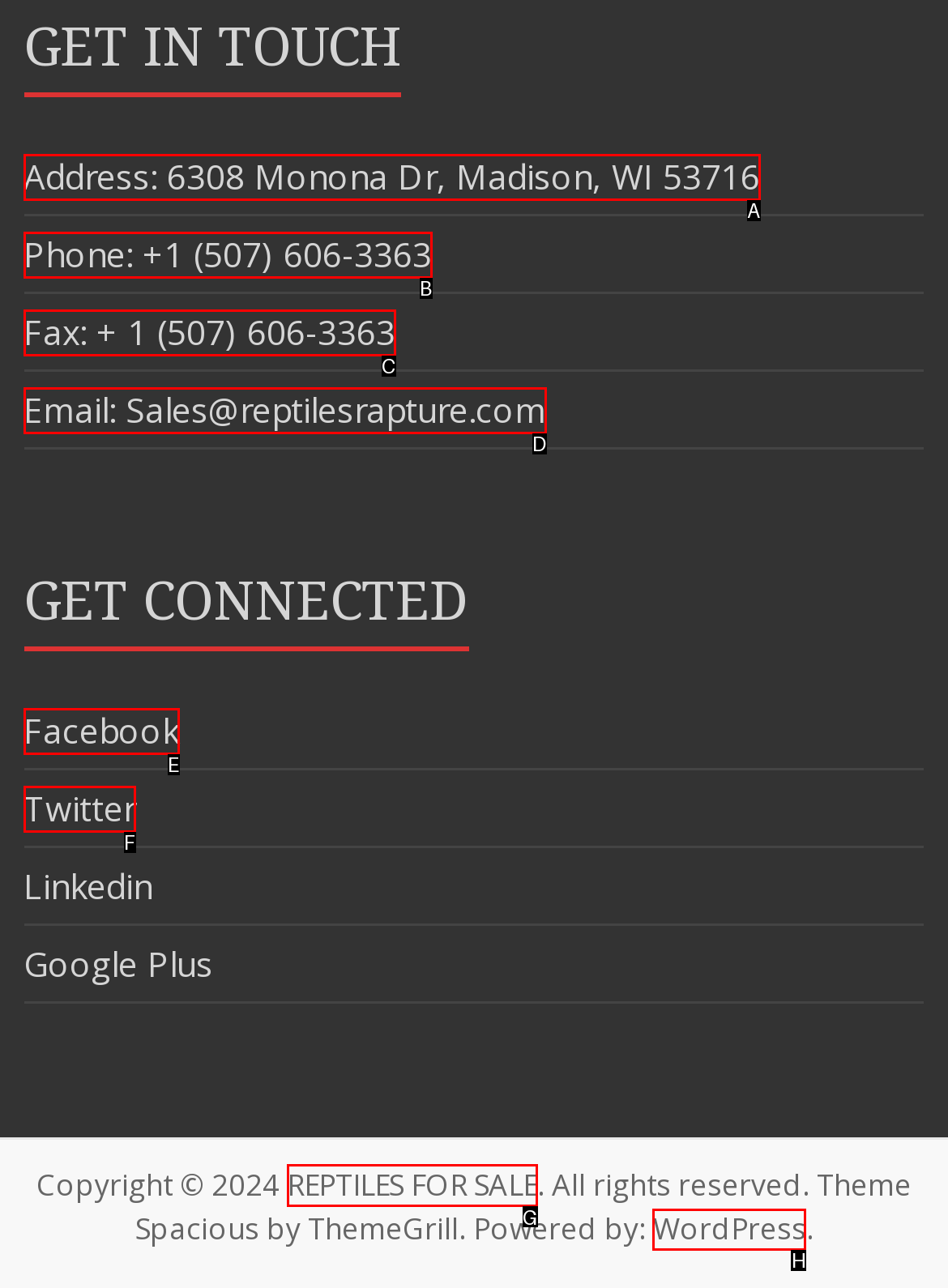Identify the correct UI element to click for the following task: Browse reptiles for sale Choose the option's letter based on the given choices.

G